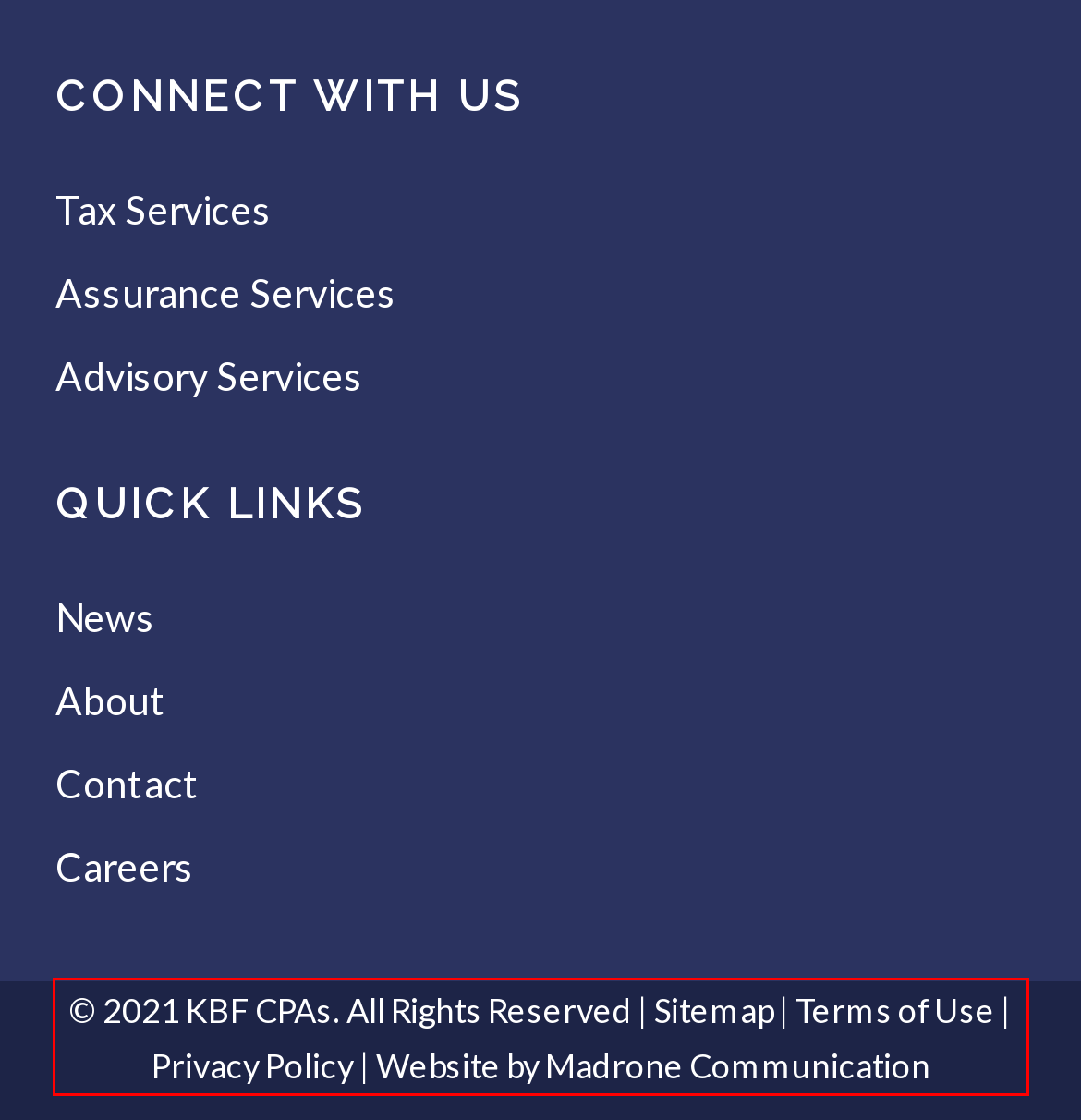Please identify the text within the red rectangular bounding box in the provided webpage screenshot.

© 2021 KBF CPAs. All Rights Reserved | Sitemap | Terms of Use | Privacy Policy | Website by Madrone Communication